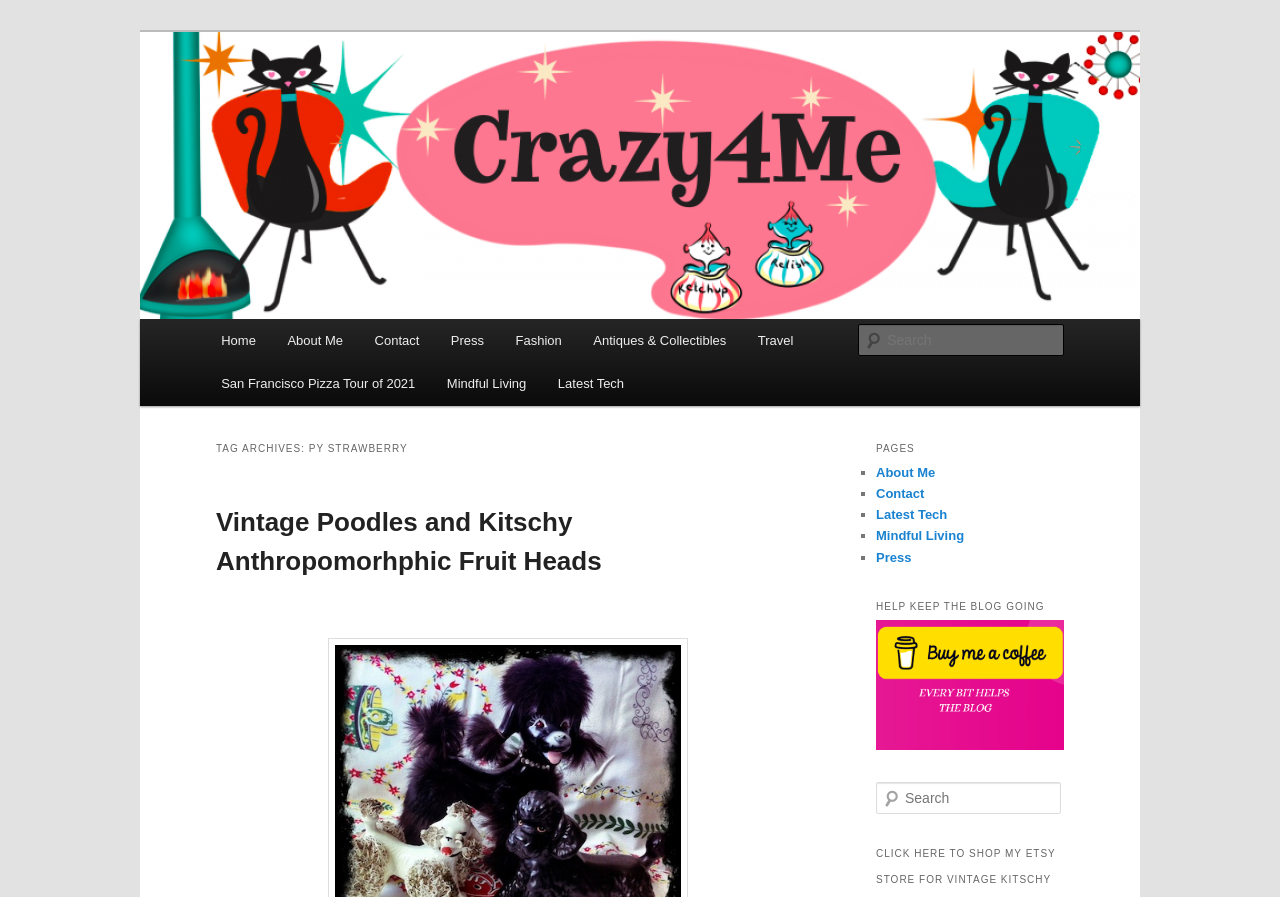Identify the bounding box coordinates of the element to click to follow this instruction: 'Contact the author'. Ensure the coordinates are four float values between 0 and 1, provided as [left, top, right, bottom].

[0.684, 0.542, 0.722, 0.559]